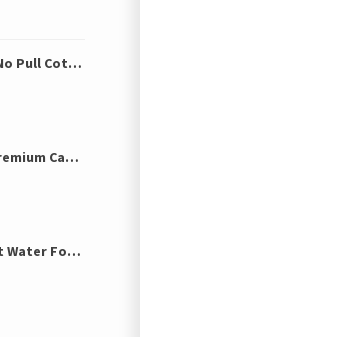Respond with a single word or phrase to the following question:
What is the purpose of the makeup tool?

Smooth foundation application and contour blending